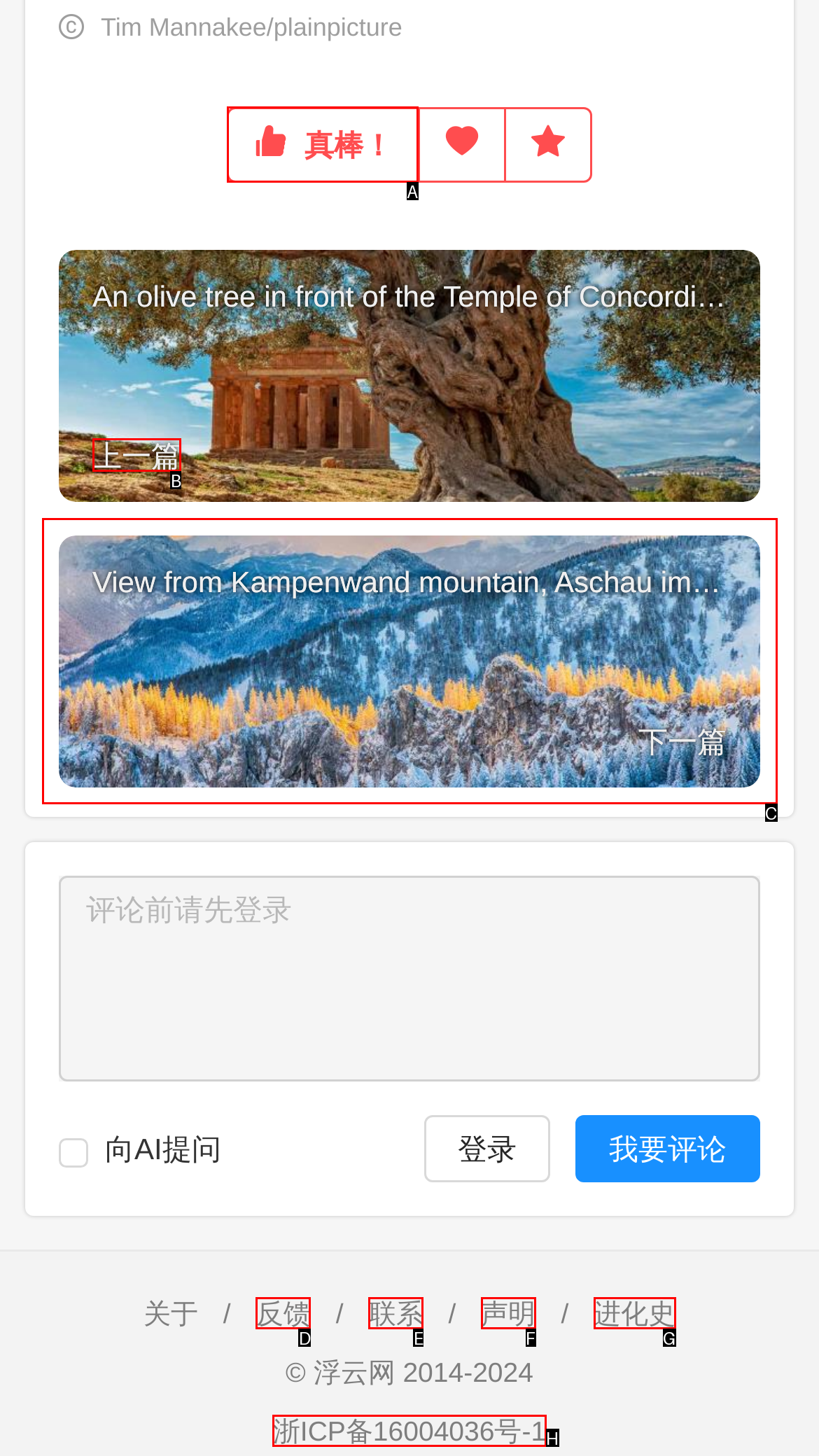Determine the letter of the UI element I should click on to complete the task: Read privacy policy from the provided choices in the screenshot.

None